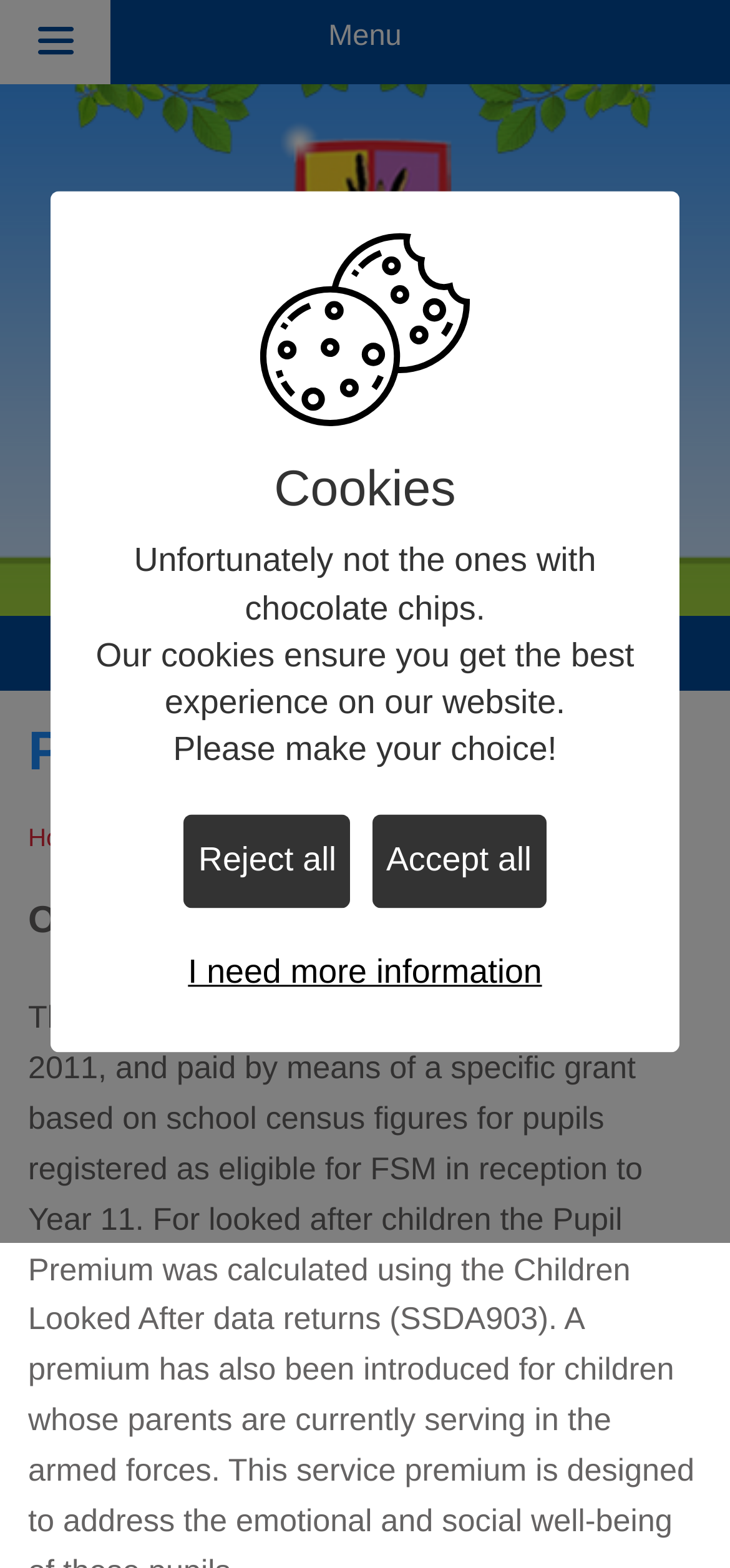Based on what you see in the screenshot, provide a thorough answer to this question: What is the type of information provided under 'Key Information'?

The type of information provided under 'Key Information' can be determined by looking at the link on the webpage, which suggests that it provides various information about the school, such as admissions, curriculum, and policies.